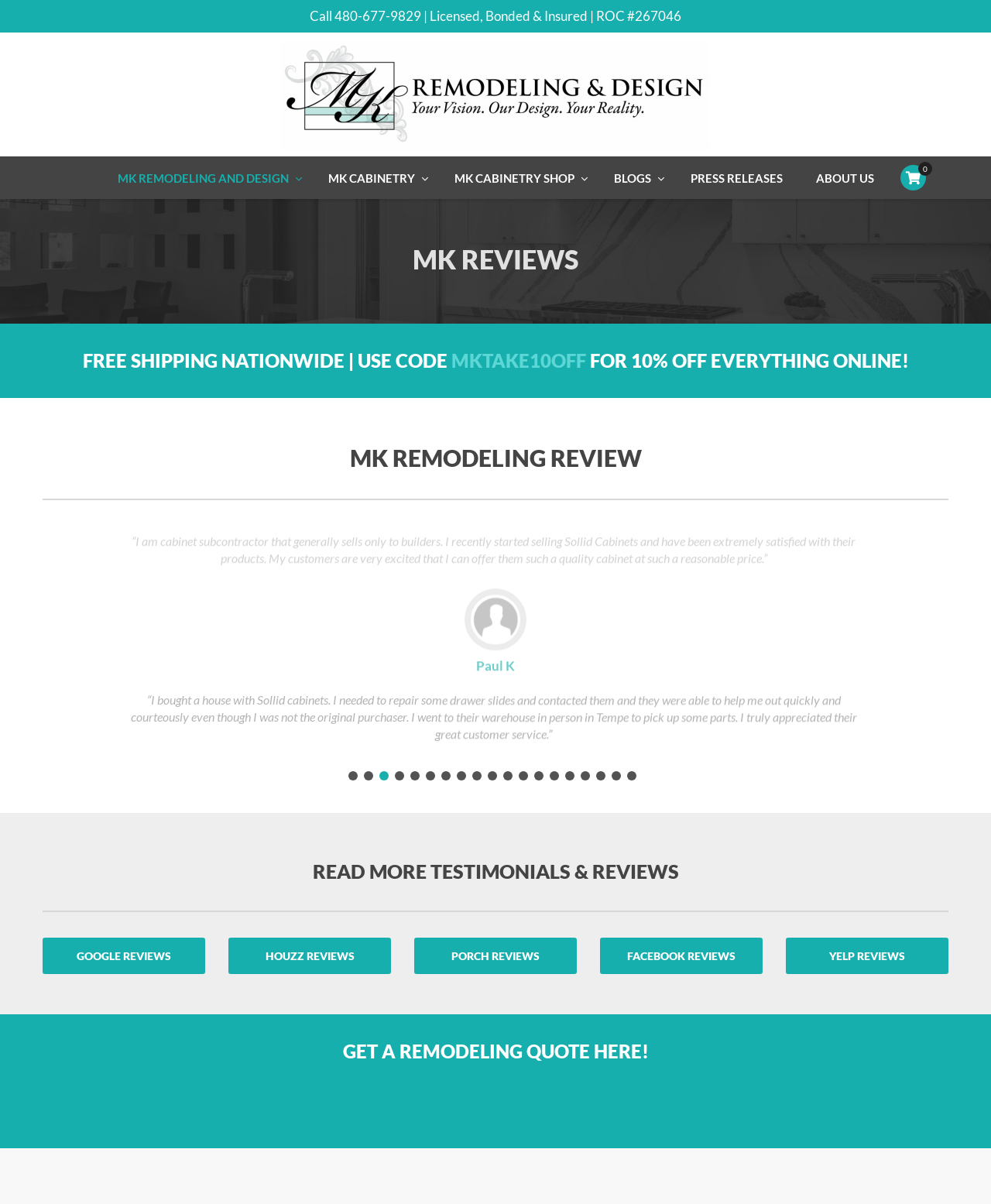Find the main header of the webpage and produce its text content.

MK REMODELING REVIEW